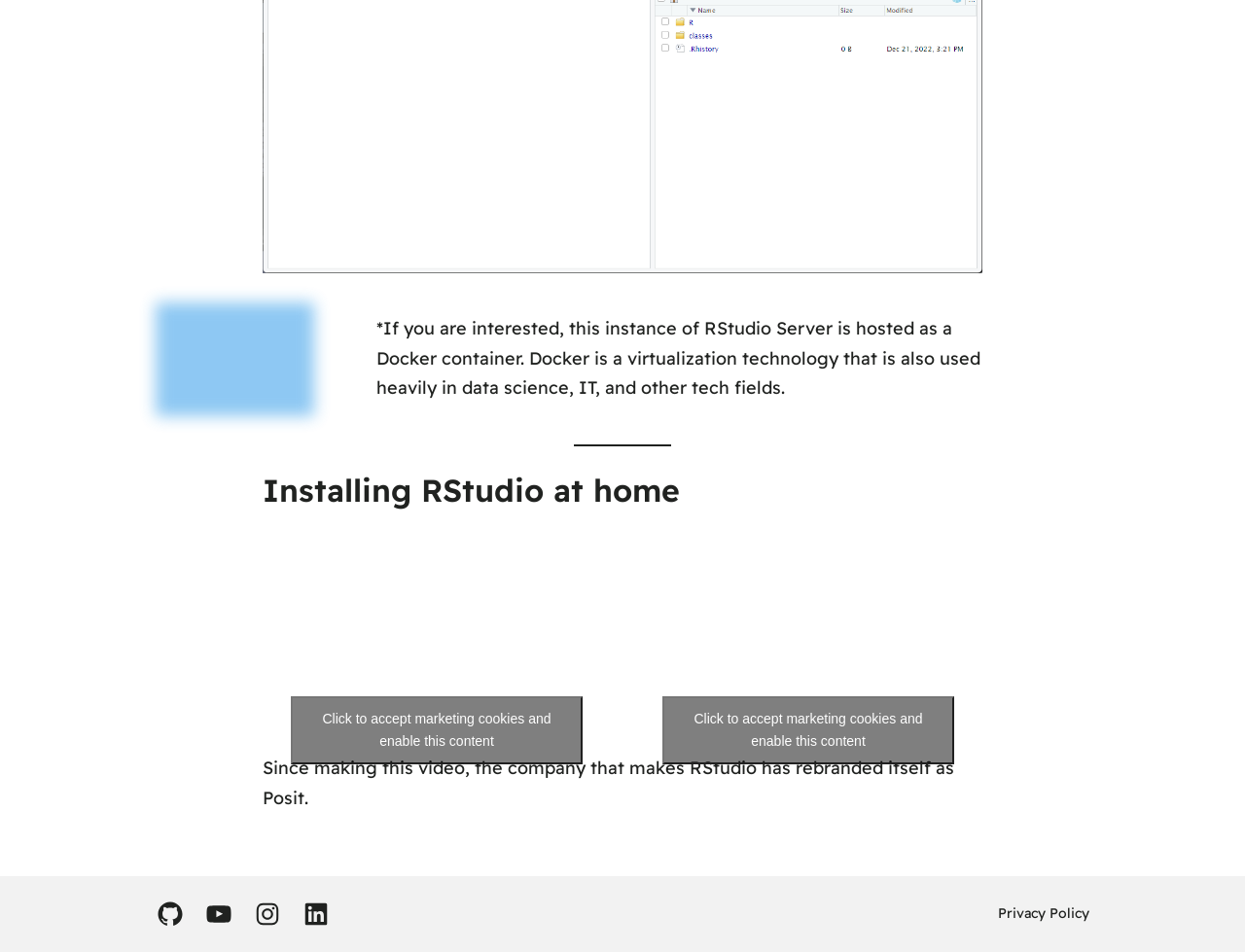What is the company that makes RStudio rebranded as?
Please look at the screenshot and answer in one word or a short phrase.

Posit